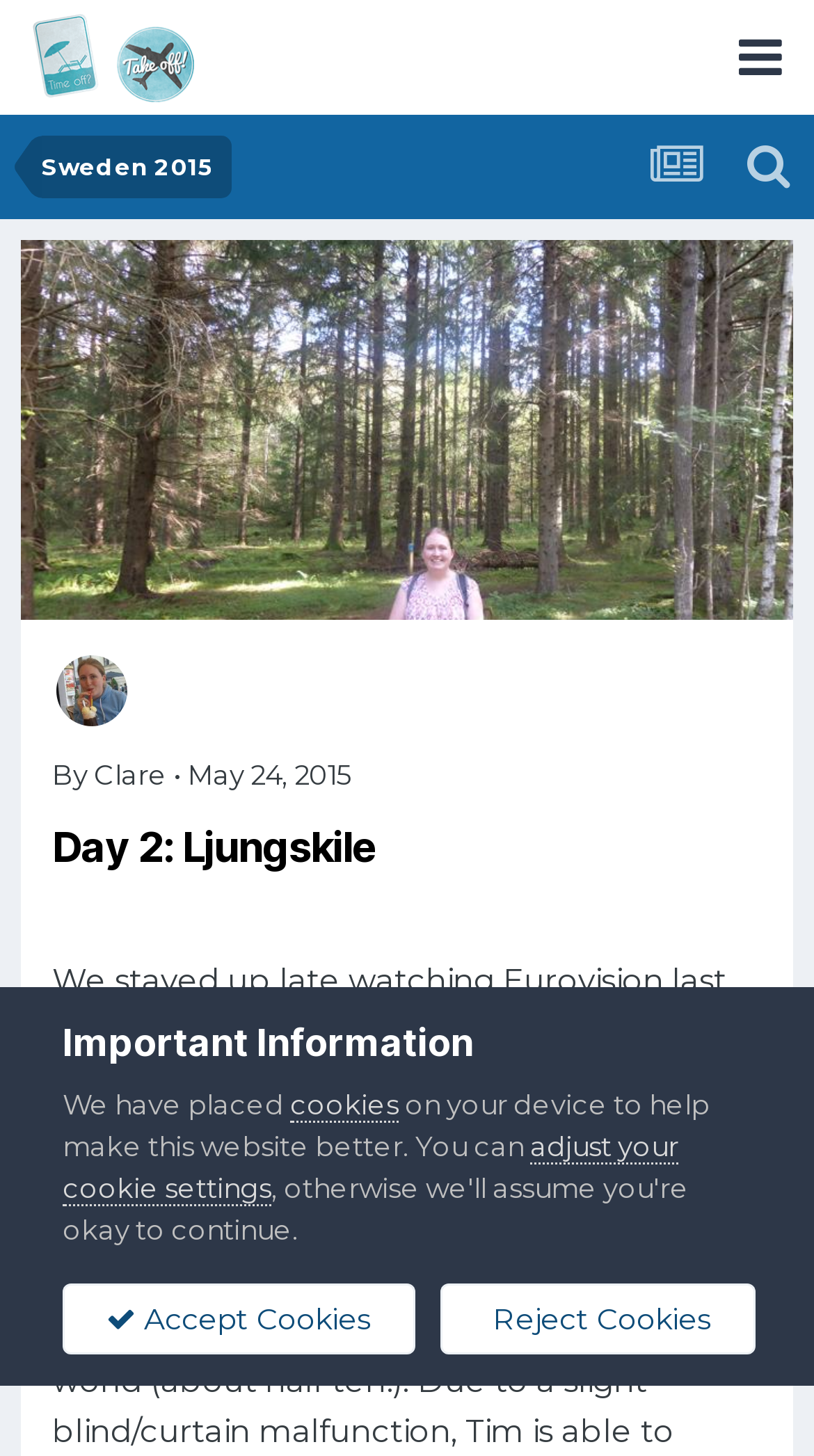Please specify the bounding box coordinates for the clickable region that will help you carry out the instruction: "read Day 2: Ljungskile".

[0.064, 0.564, 0.465, 0.598]